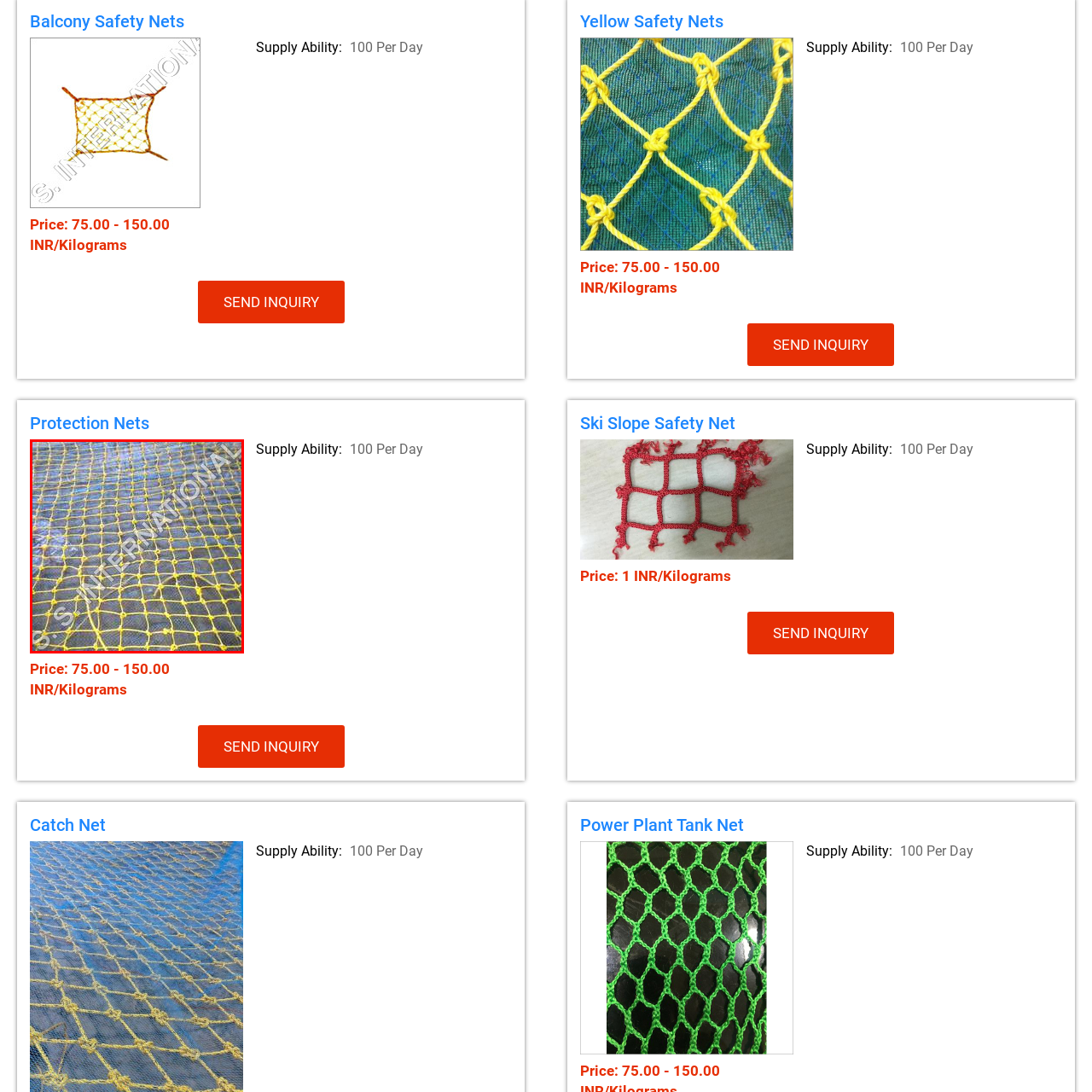Describe extensively the visual content inside the red marked area.

The image features a detailed view of a yellow safety net, designed for versatile applications, particularly in construction and protective settings. The net is intricately woven, showcasing a series of hexagonal patterns formed by strong, durable material. This type of safety net is engineered to provide protection and support, ensuring safety in high-risk areas, such as balconies and elevated platforms. The visual emphasizes the quality and resilience of the netting, highlighting its practical use in preventing falls and securing perimeters. The branding "S. S. INTERNATIONAL" is subtly etched onto the image, indicating the manufacturer’s commitment to high safety standards and innovative solutions in netting products.